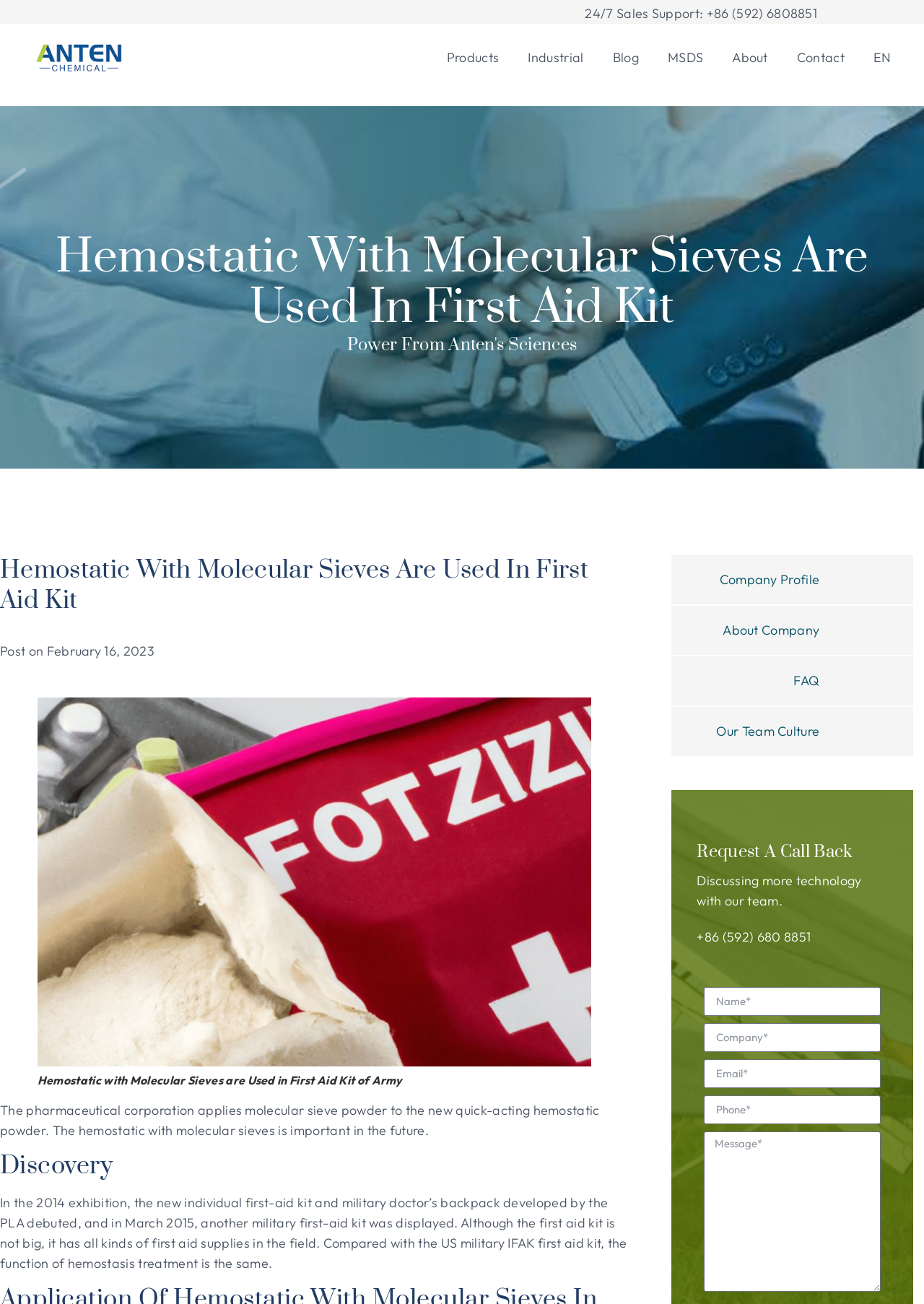Please identify the bounding box coordinates of the element I need to click to follow this instruction: "Learn about products".

[0.468, 0.029, 0.556, 0.059]